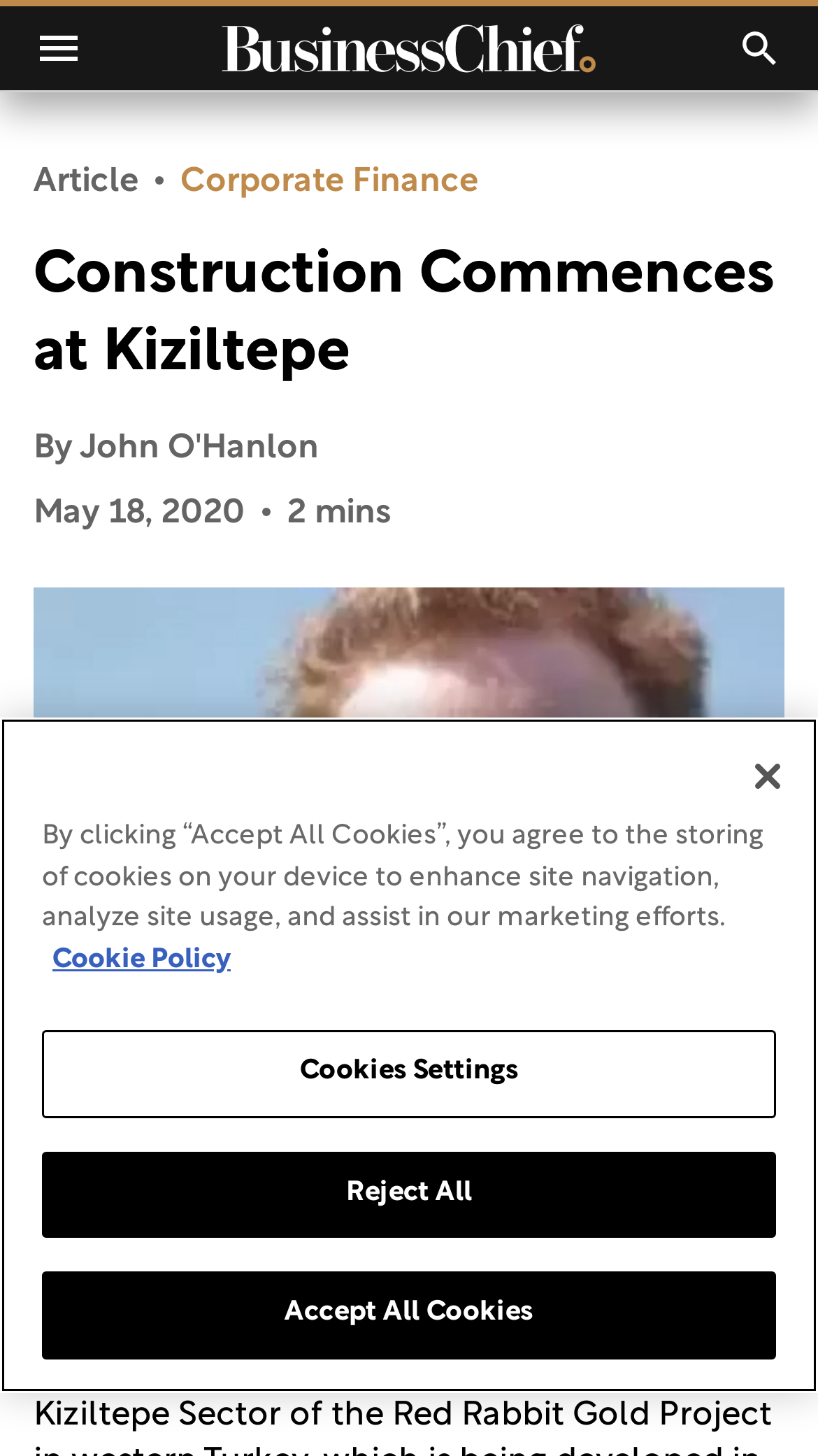What is the date of the article?
Based on the screenshot, respond with a single word or phrase.

May 18, 2020